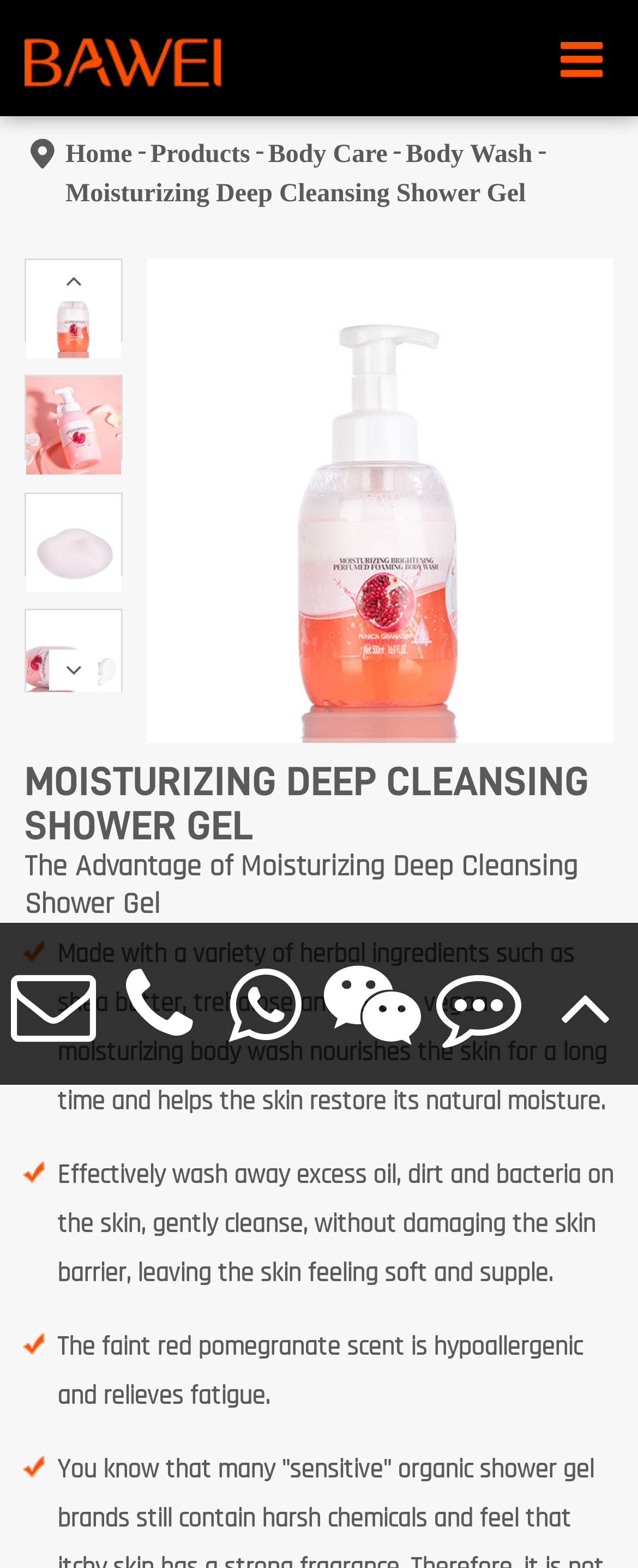What is the contact email?
Provide a concise answer using a single word or phrase based on the image.

info@gzbawei.com